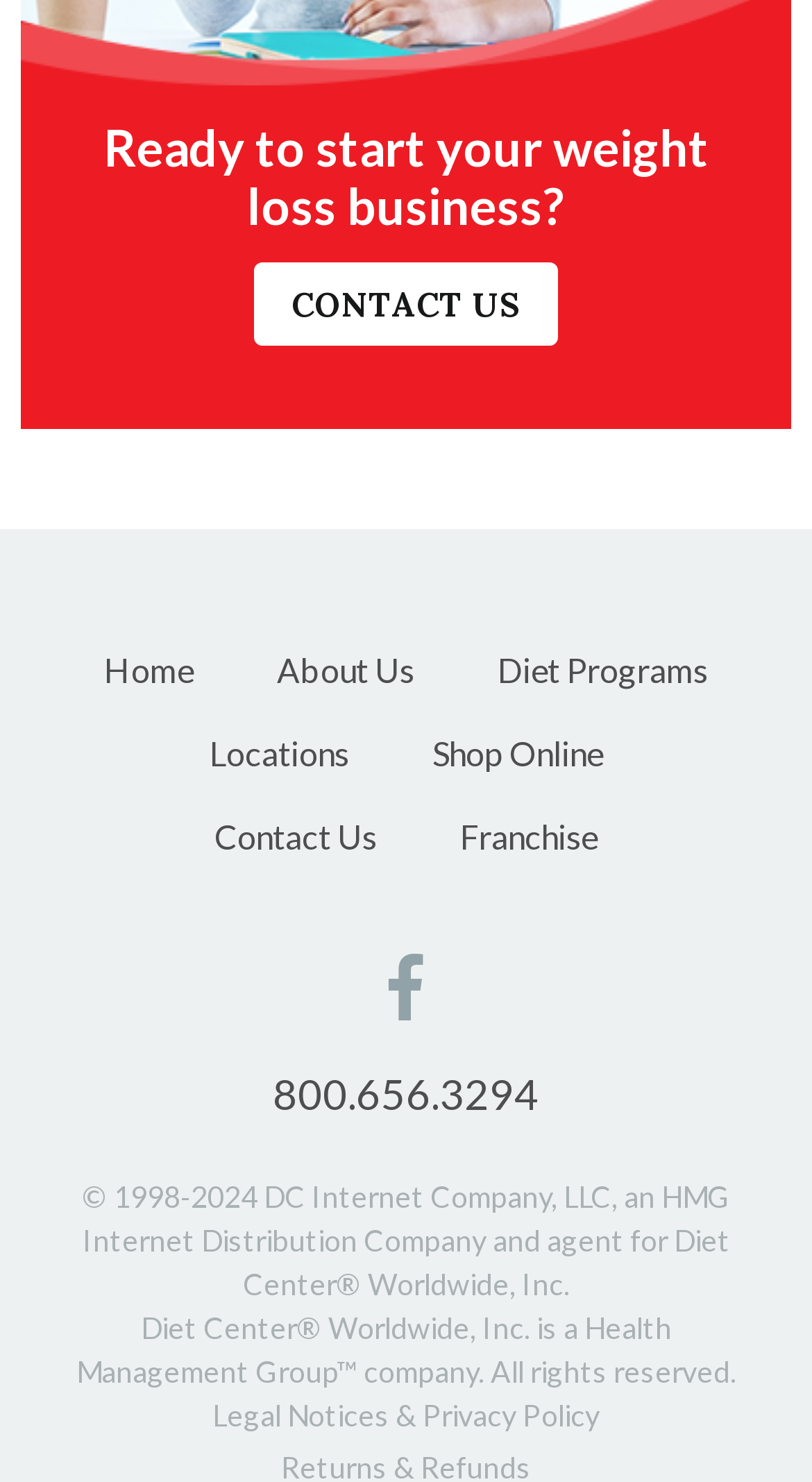Determine the bounding box coordinates of the region that needs to be clicked to achieve the task: "Click on CONTACT US".

[0.313, 0.177, 0.687, 0.233]